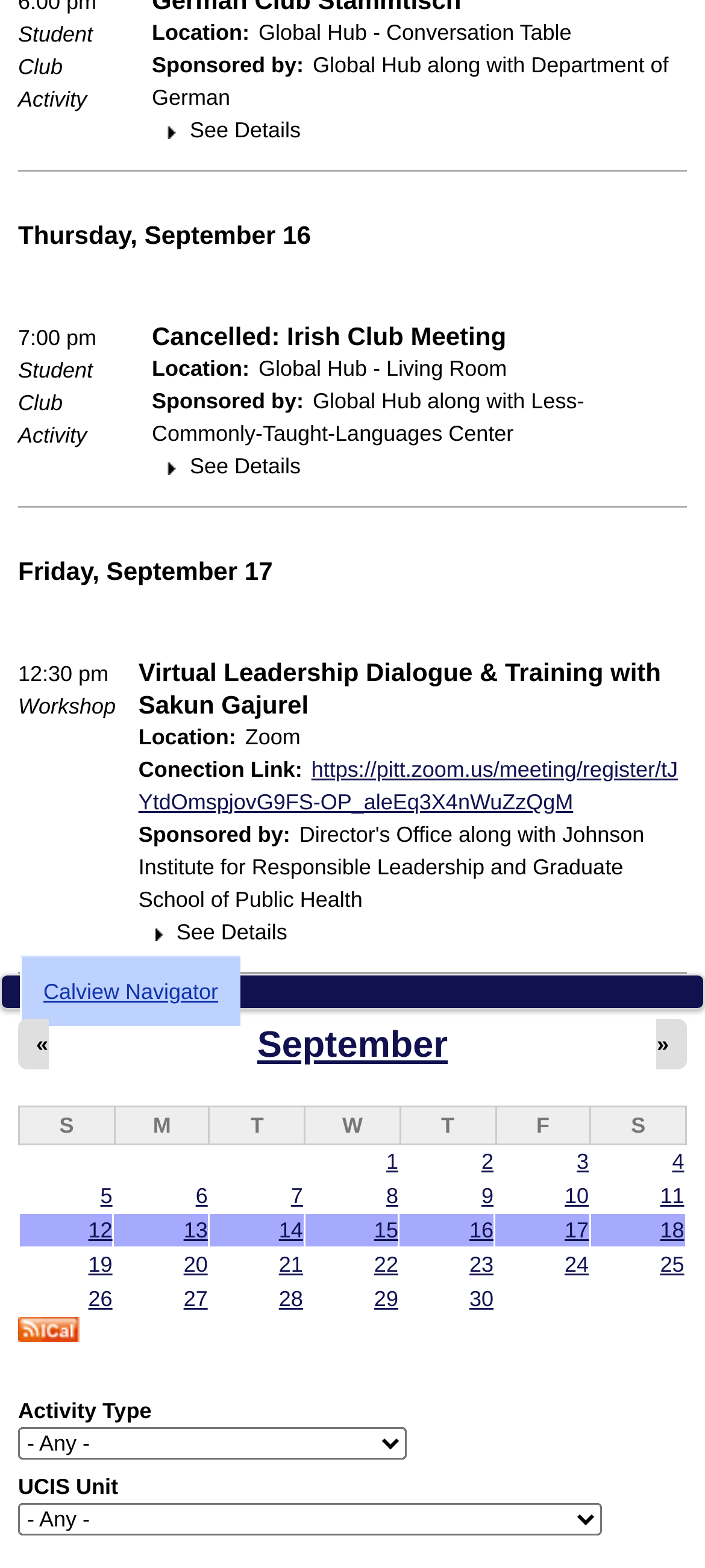Please determine the bounding box coordinates of the section I need to click to accomplish this instruction: "Navigate to Calview Navigator".

[0.028, 0.609, 0.34, 0.654]